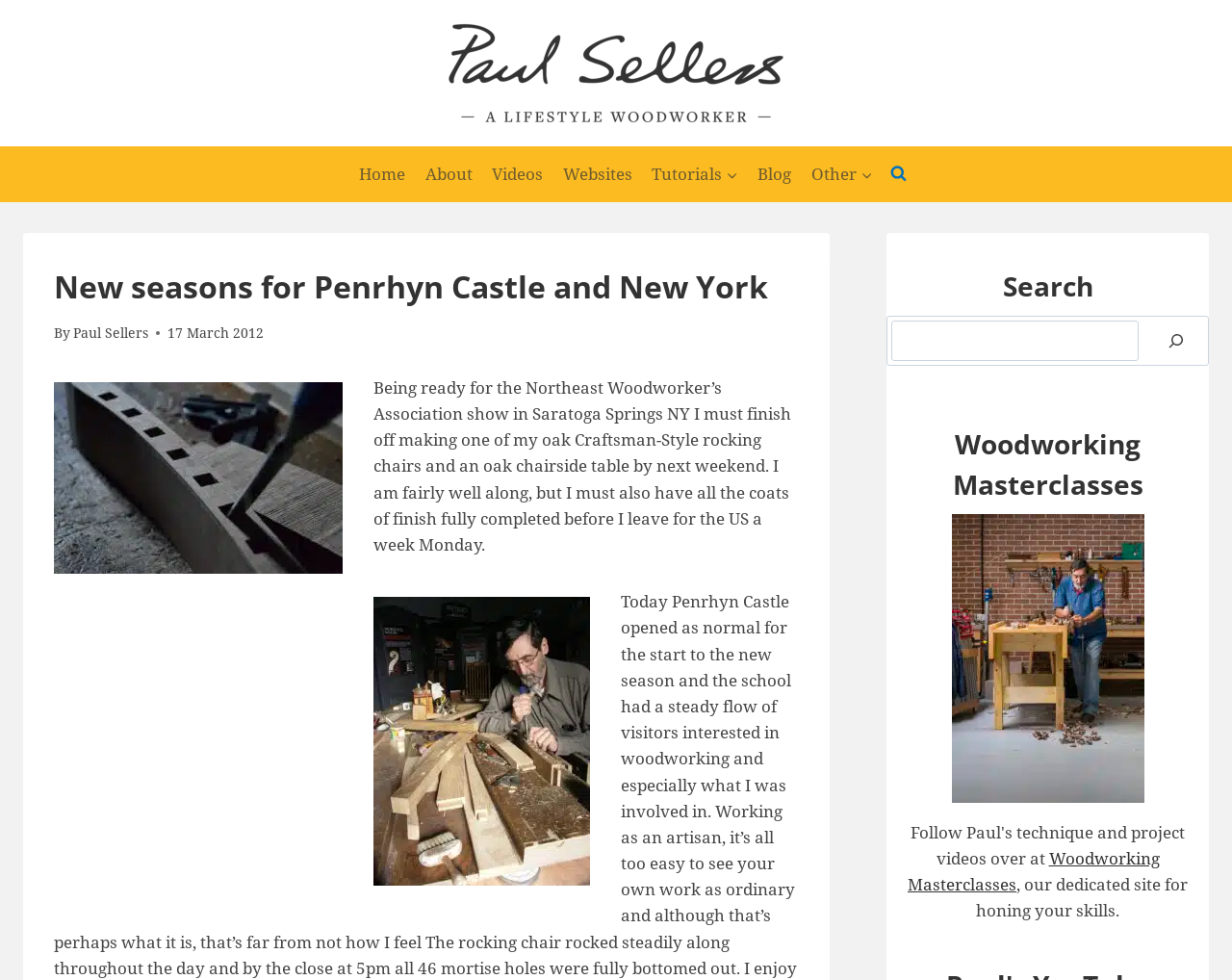Please answer the following question using a single word or phrase: 
What is the purpose of the Woodworking Masterclasses site?

honing your skills